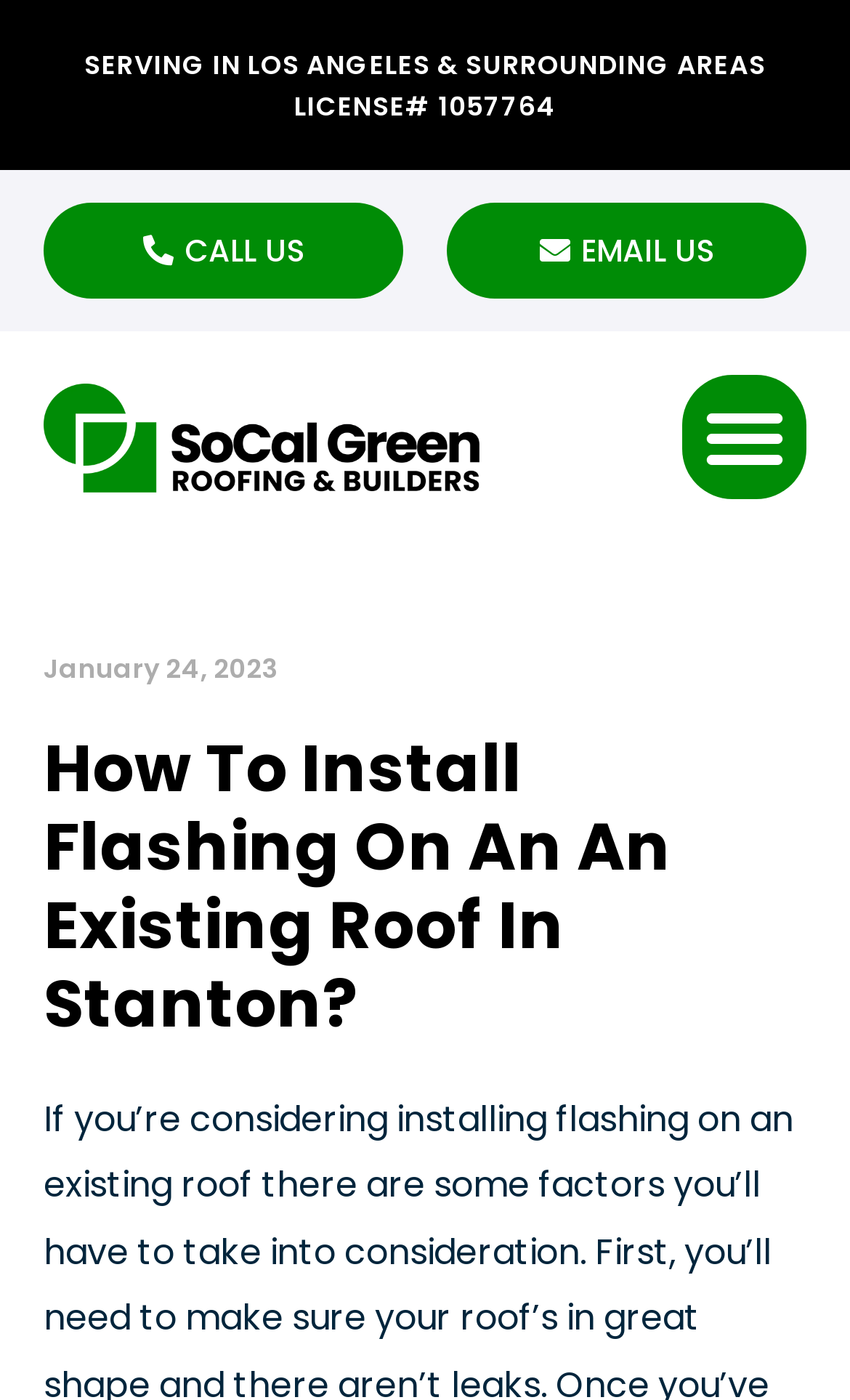Find and extract the text of the primary heading on the webpage.

How To Install Flashing On An An Existing Roof In Stanton?